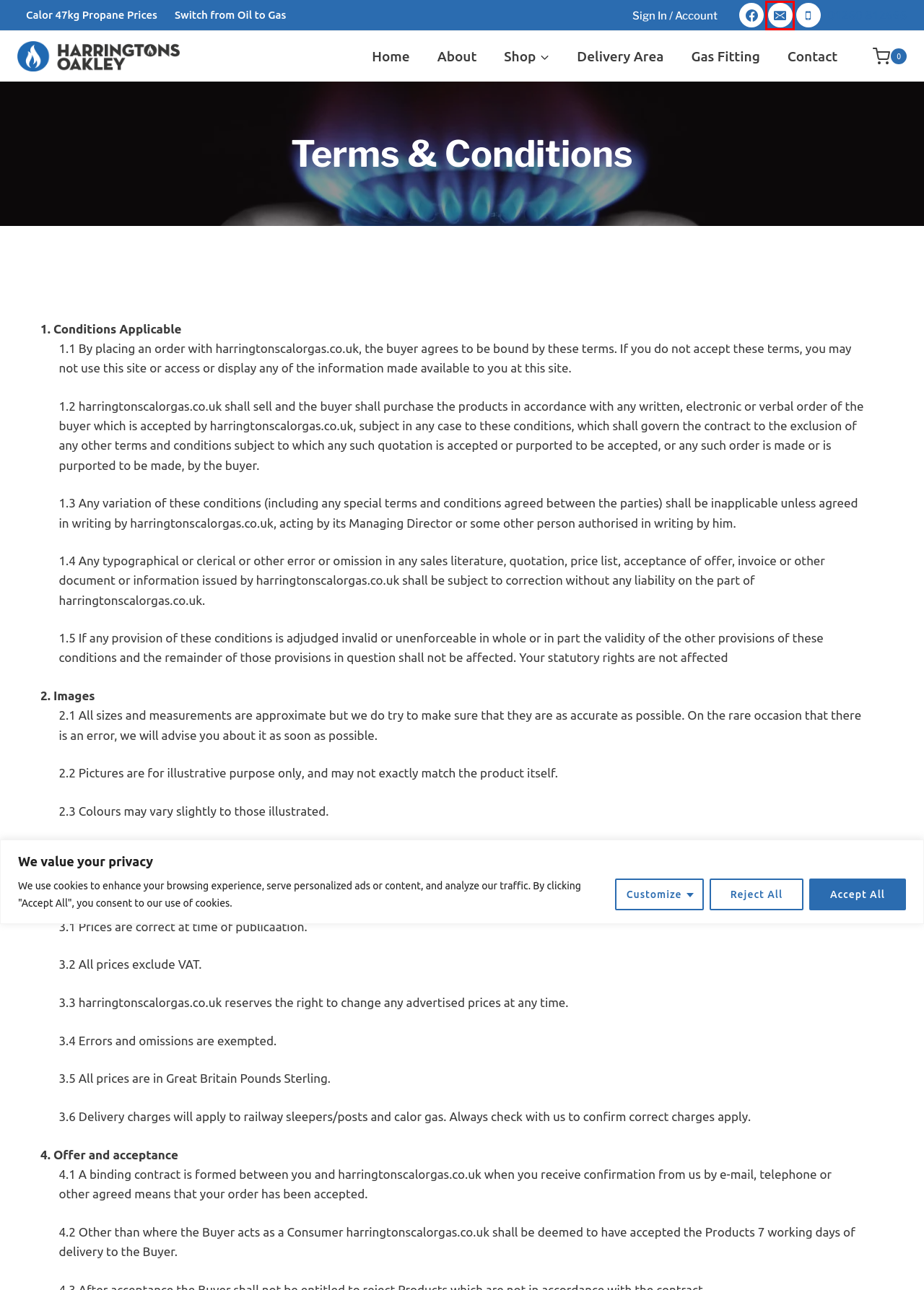Examine the screenshot of a webpage with a red bounding box around a UI element. Your task is to identify the webpage description that best corresponds to the new webpage after clicking the specified element. The given options are:
A. Delivery Area – Harringtons Oakley
B. Calor 47kg Propane – Harringtons Oakley
C. Cart – Harringtons Oakley
D. Shop – Harringtons Oakley
E. LPG Gas Fitting Service – Harringtons Oakley
F. Contact – Harringtons Oakley
G. About – Harringtons Oakley
H. Switch from Oil to Gas – Harringtons Oakley

F